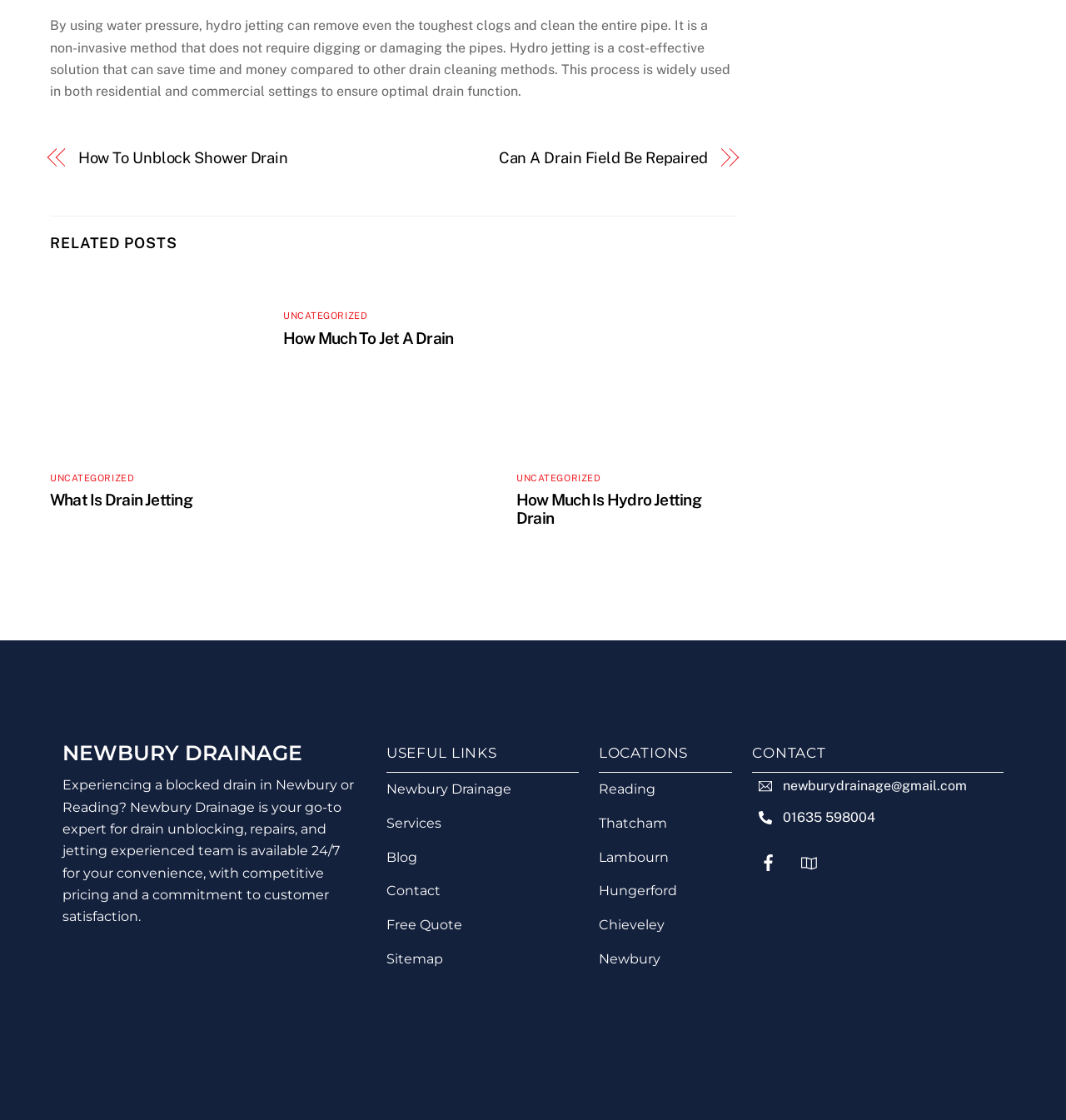Please identify the bounding box coordinates of the clickable area that will fulfill the following instruction: "Click on the 'Order Now' button". The coordinates should be in the format of four float numbers between 0 and 1, i.e., [left, top, right, bottom].

None